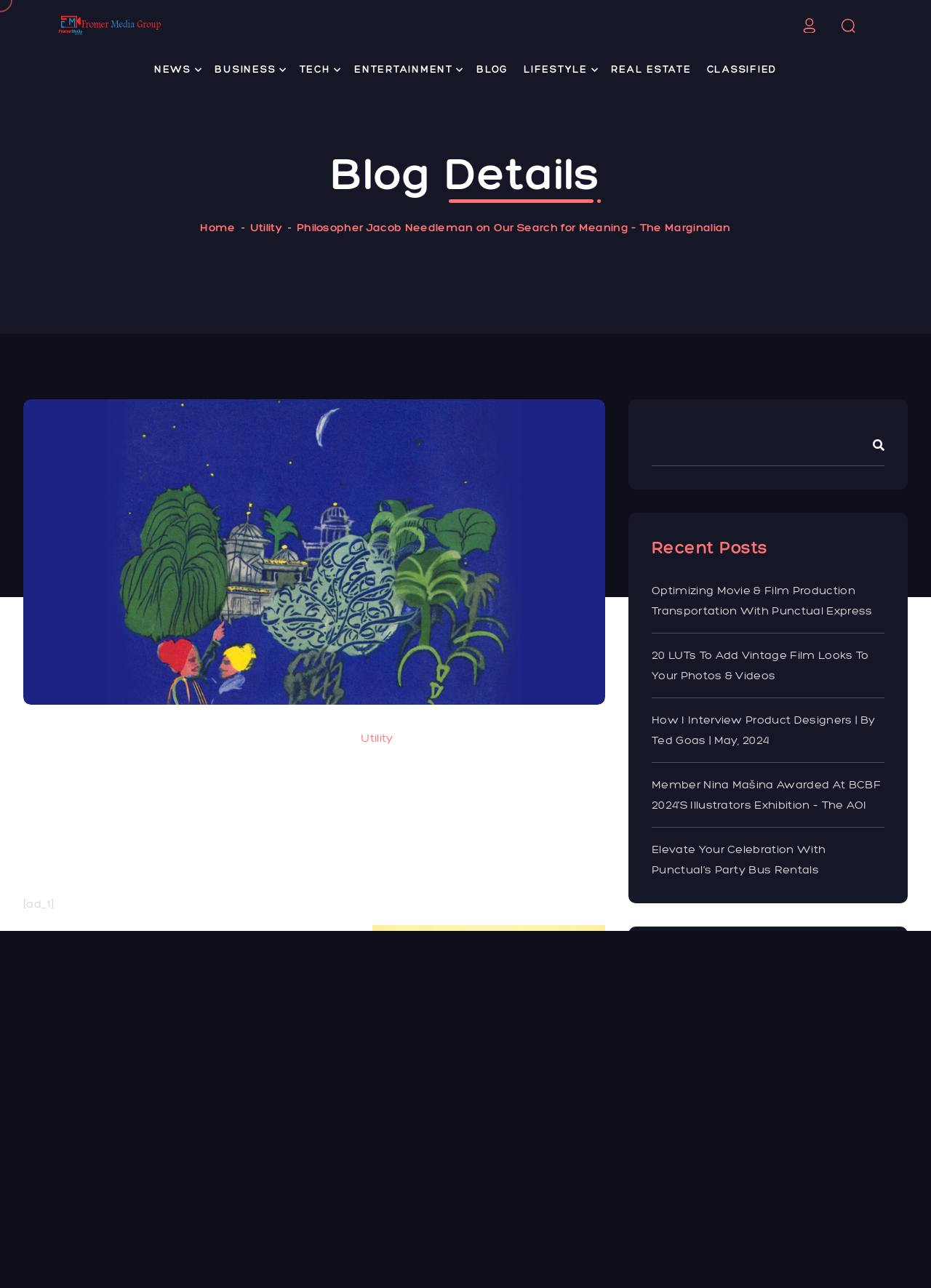Give a one-word or short phrase answer to this question: 
What is the function of the navigation menu?

To navigate the website